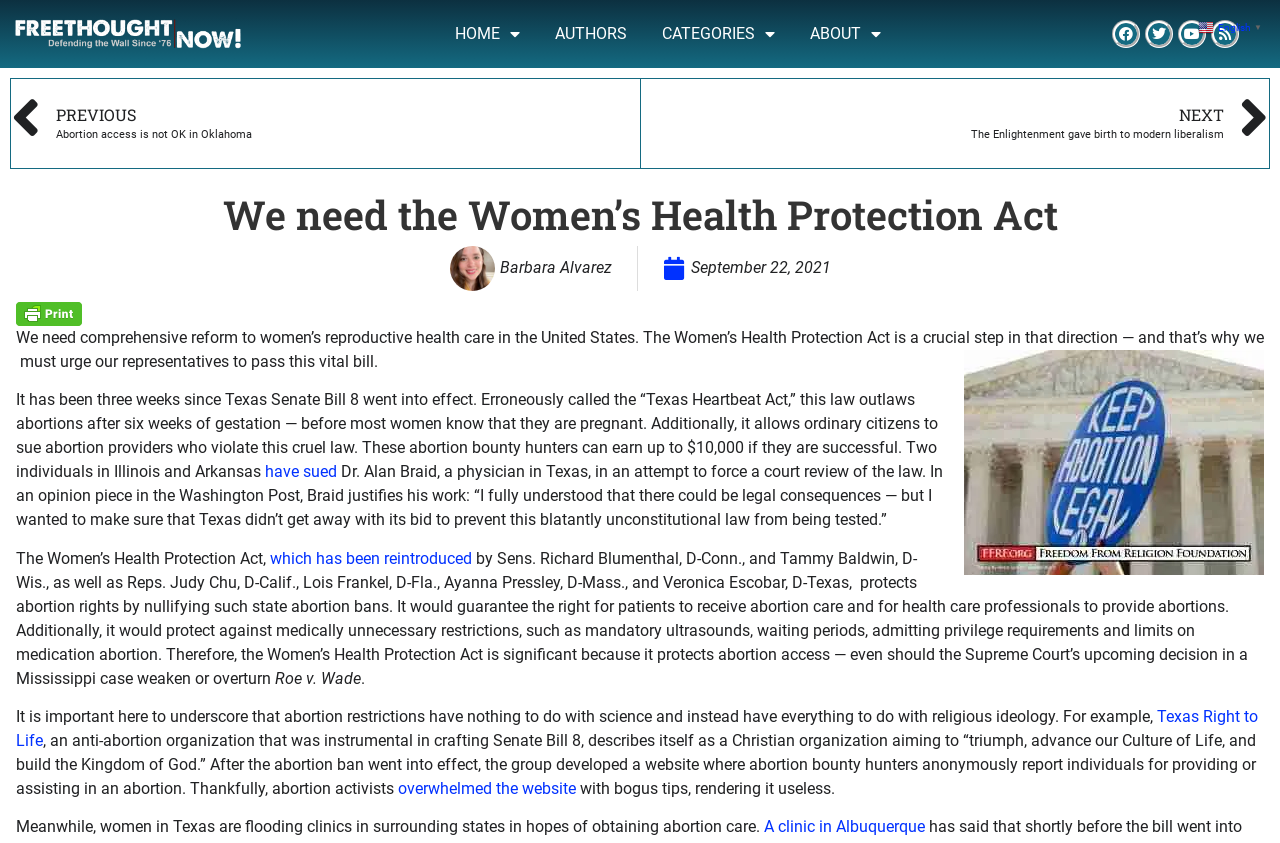What is the purpose of the Women's Health Protection Act?
Look at the image and provide a short answer using one word or a phrase.

To protect abortion rights